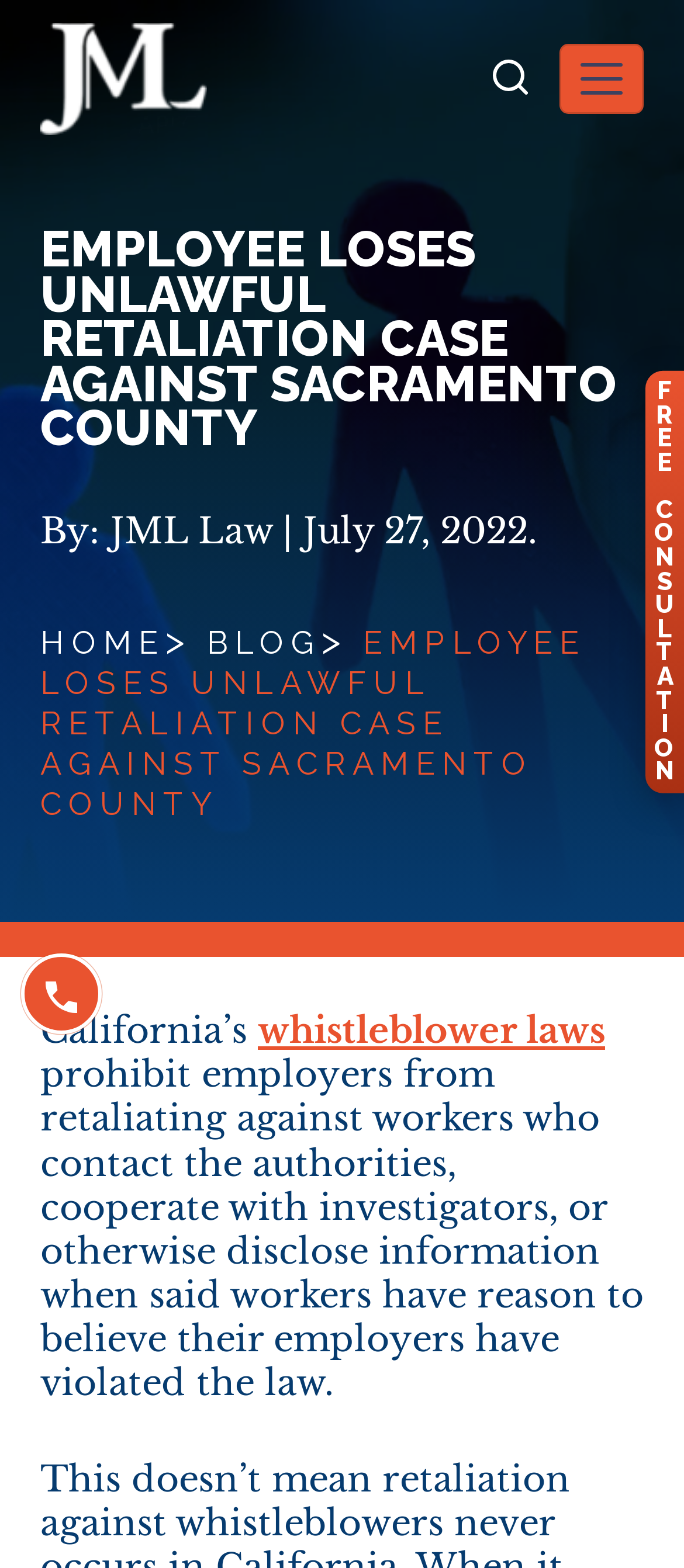How many links are in the top navigation menu?
Look at the image and respond with a one-word or short phrase answer.

2